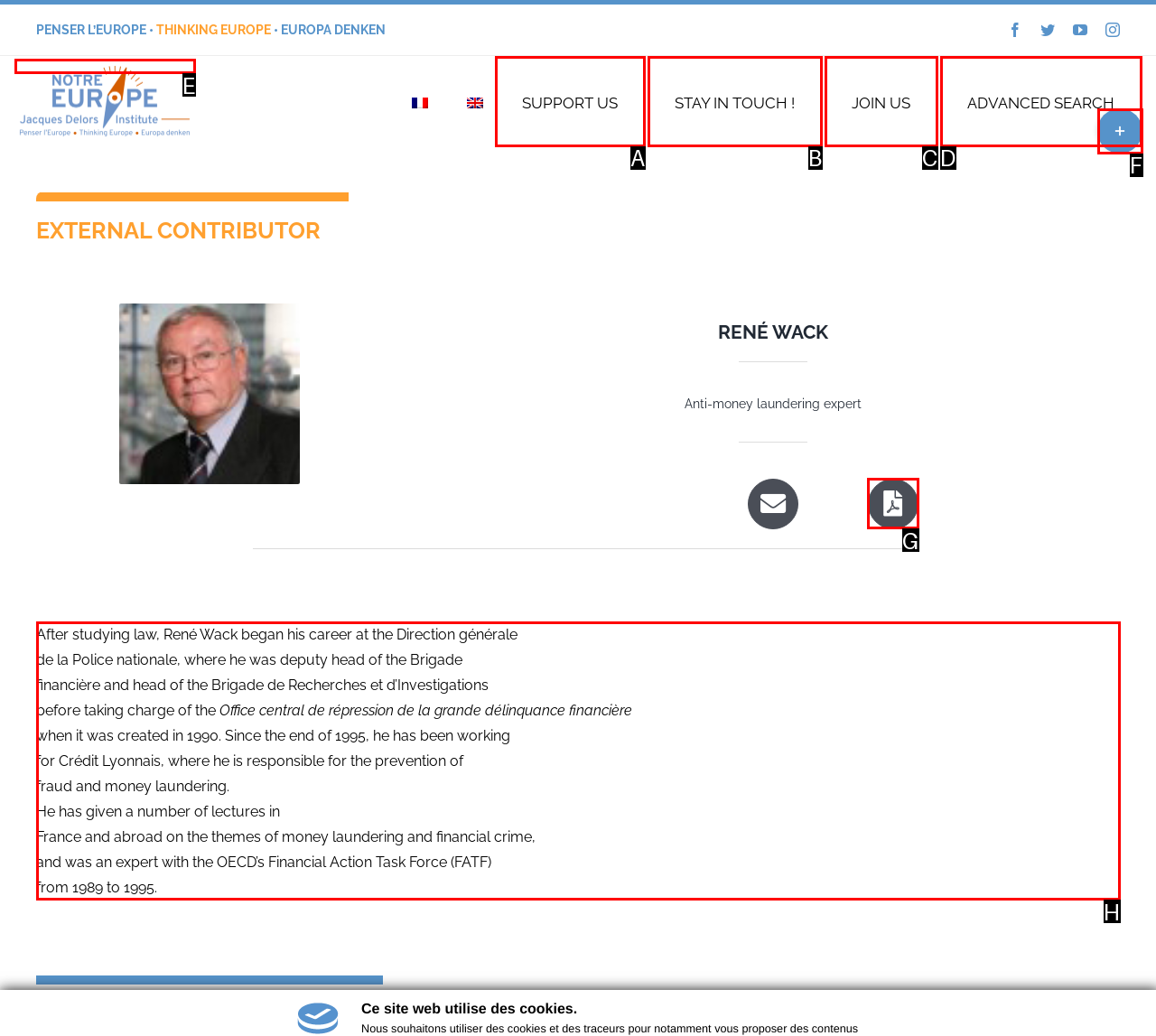Identify the HTML element that best fits the description: Stay in touch !. Respond with the letter of the corresponding element.

B